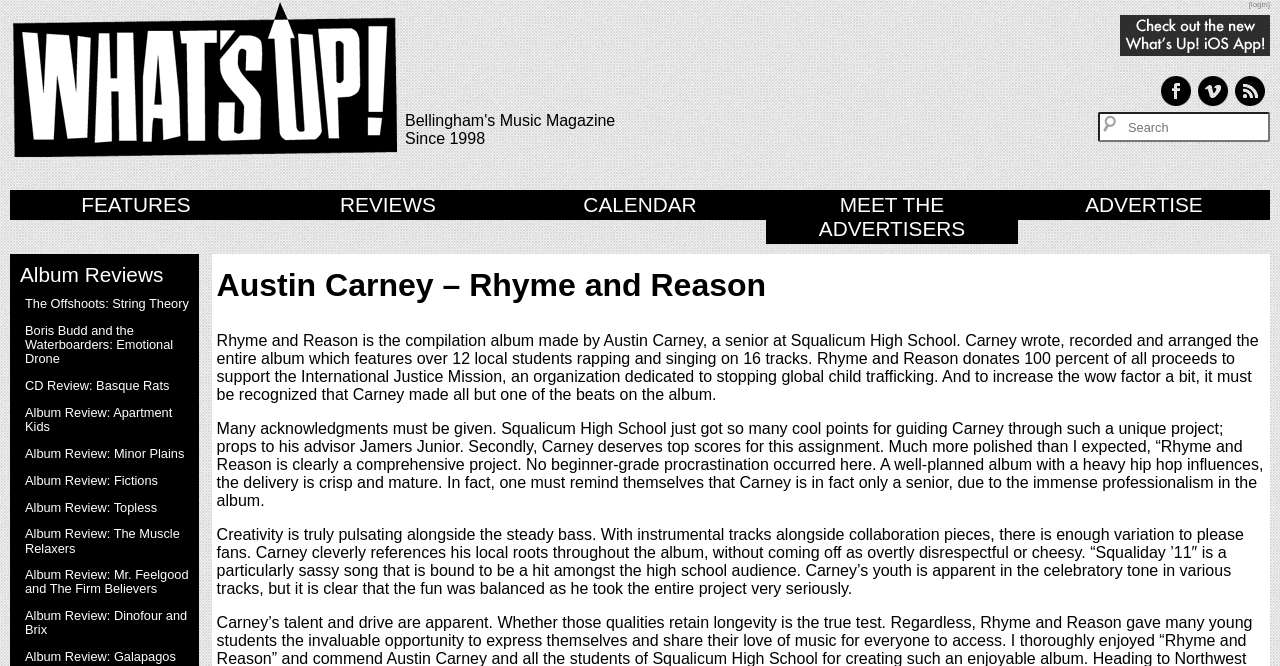Create a full and detailed caption for the entire webpage.

The webpage is about Austin Carney's album "Rhyme and Reason" and features a review of the album. At the top left corner, there is a "What's Up! logo" image with a link to the logo. Next to it, there is a text "Since 1998". On the top right corner, there are several links and images, including "What's Up! Tonight! App", a login link, Facebook, Vimeo, and RSS logos.

Below the top section, there is a search textbox on the right side. On the left side, there are several links to different sections of the website, including "FEATURES", "REVIEWS", "CALENDAR", "MEET THE ADVERTISERS", and "ADVERTISE".

The main content of the webpage is a review of Austin Carney's album "Rhyme and Reason". The review is divided into three paragraphs. The first paragraph introduces the album, stating that it is a compilation album made by Austin Carney, a senior at Squalicum High School, and that it features over 12 local students rapping and singing on 16 tracks. The album donates 100 percent of all proceeds to support the International Justice Mission.

The second paragraph praises the album, stating that it is well-planned and polished, with a heavy hip hop influence. The delivery is crisp and mature, and the reviewer is impressed by Carney's professionalism.

The third paragraph discusses the creativity and variation in the album, with instrumental tracks alongside collaboration pieces. The reviewer highlights "Squaliday '11" as a particularly sassy song that is bound to be a hit amongst the high school audience.

Below the review, there are several links to album reviews, including reviews of albums by The Offshoots, Boris Budd and the Waterboarders, Basque Rats, and others.